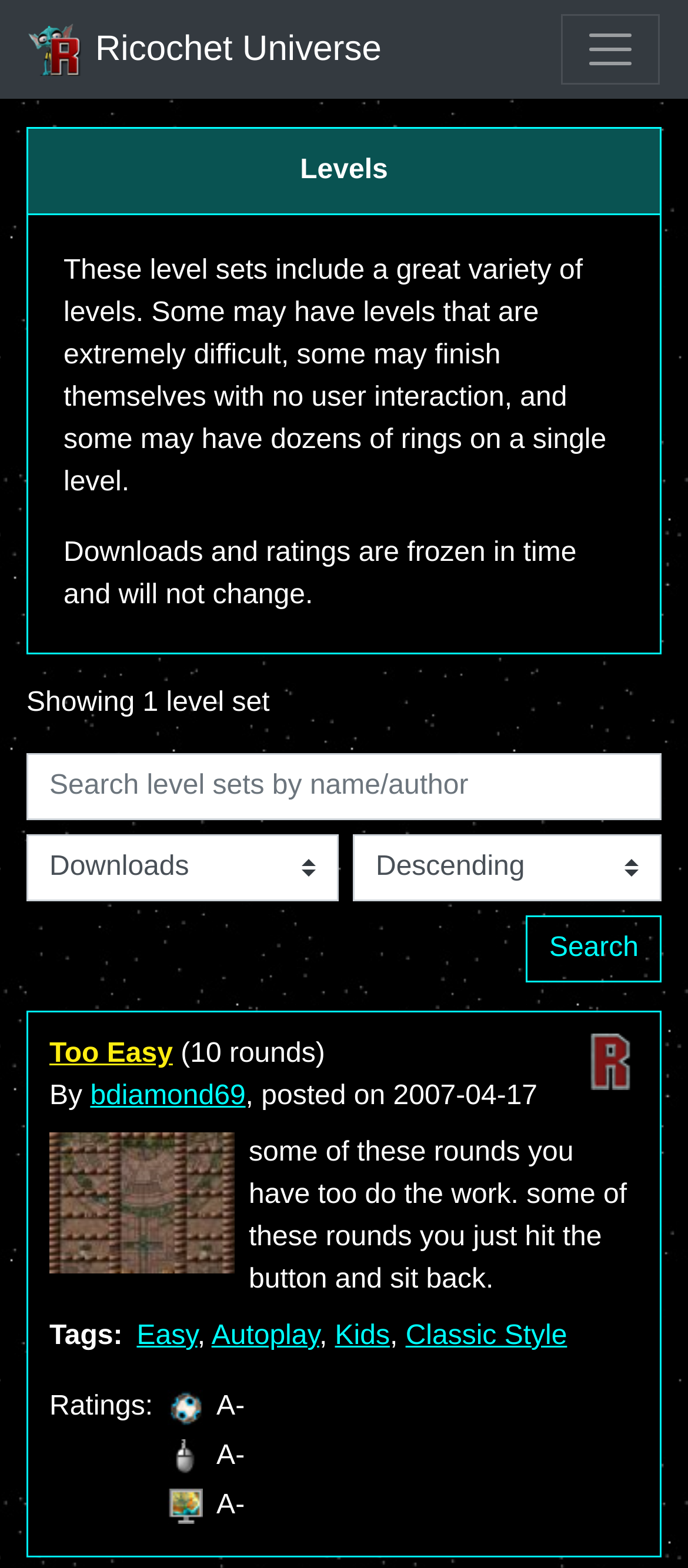Please determine the bounding box coordinates of the element to click on in order to accomplish the following task: "Search level sets by name or author". Ensure the coordinates are four float numbers ranging from 0 to 1, i.e., [left, top, right, bottom].

[0.038, 0.48, 0.962, 0.523]